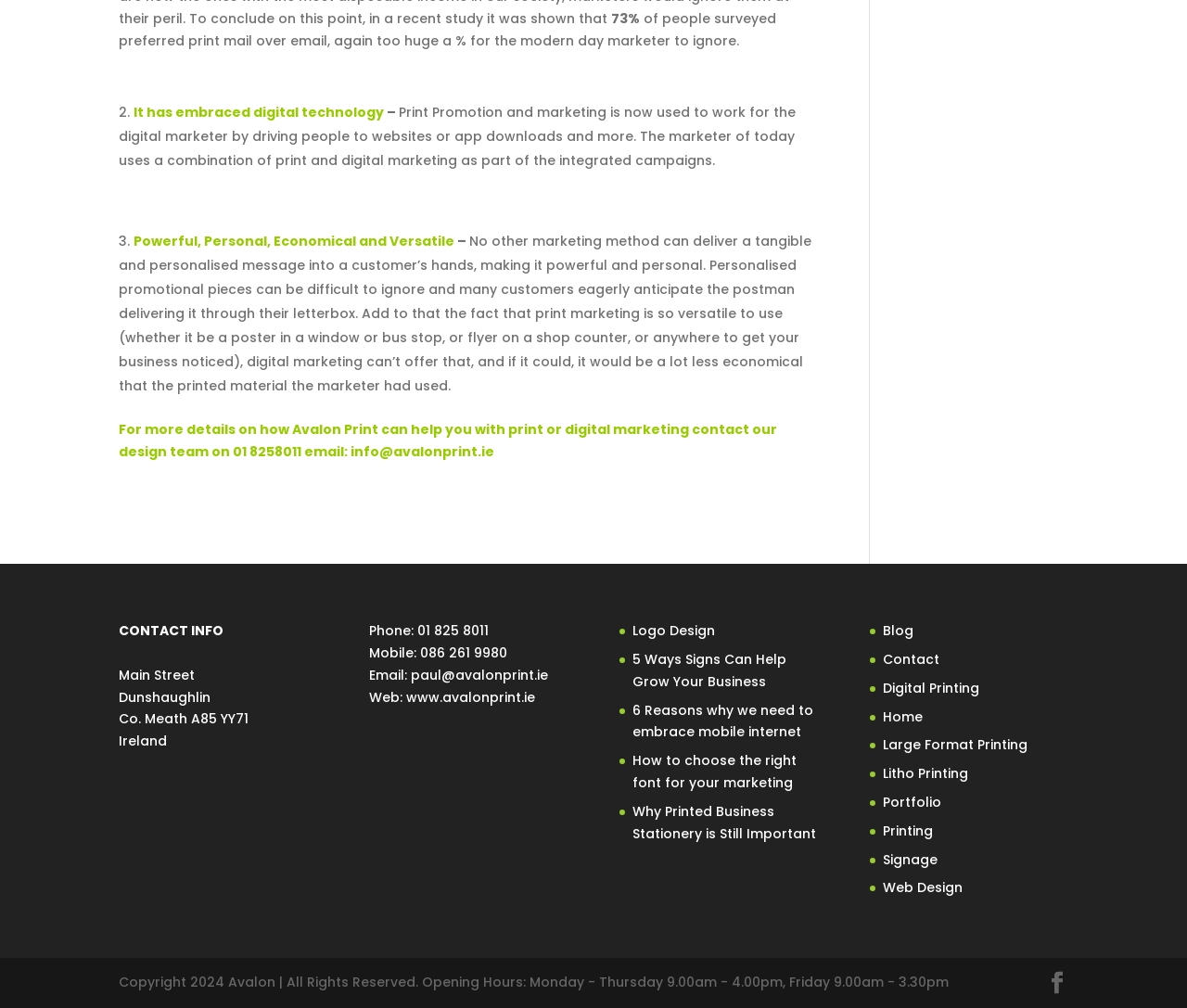What is the purpose of print promotion and marketing?
Give a detailed response to the question by analyzing the screenshot.

The answer can be found in the StaticText element that says 'Print Promotion and marketing is now used to work for the digital marketer by driving people to websites or app downloads and more'.